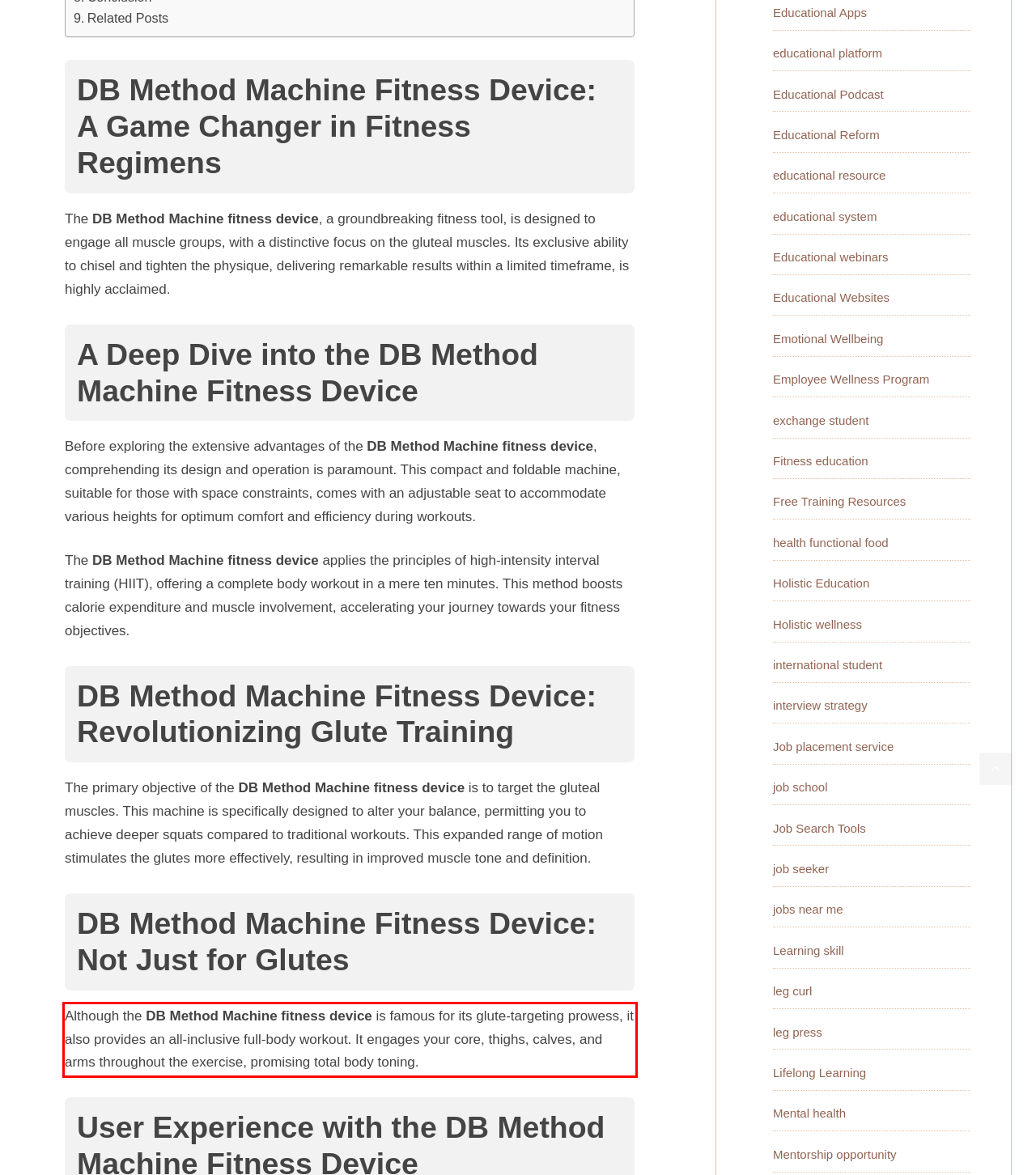Please examine the webpage screenshot and extract the text within the red bounding box using OCR.

Although the DB Method Machine fitness device is famous for its glute-targeting prowess, it also provides an all-inclusive full-body workout. It engages your core, thighs, calves, and arms throughout the exercise, promising total body toning.